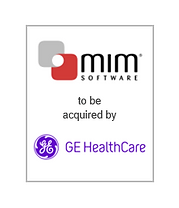What is the significance of the image?
Use the information from the image to give a detailed answer to the question.

The image serves to inform stakeholders and the public about a significant business development, which is the upcoming acquisition of MIM Software by GE HealthCare, highlighting the collaborative potential to enhance healthcare technology and patient care solutions.